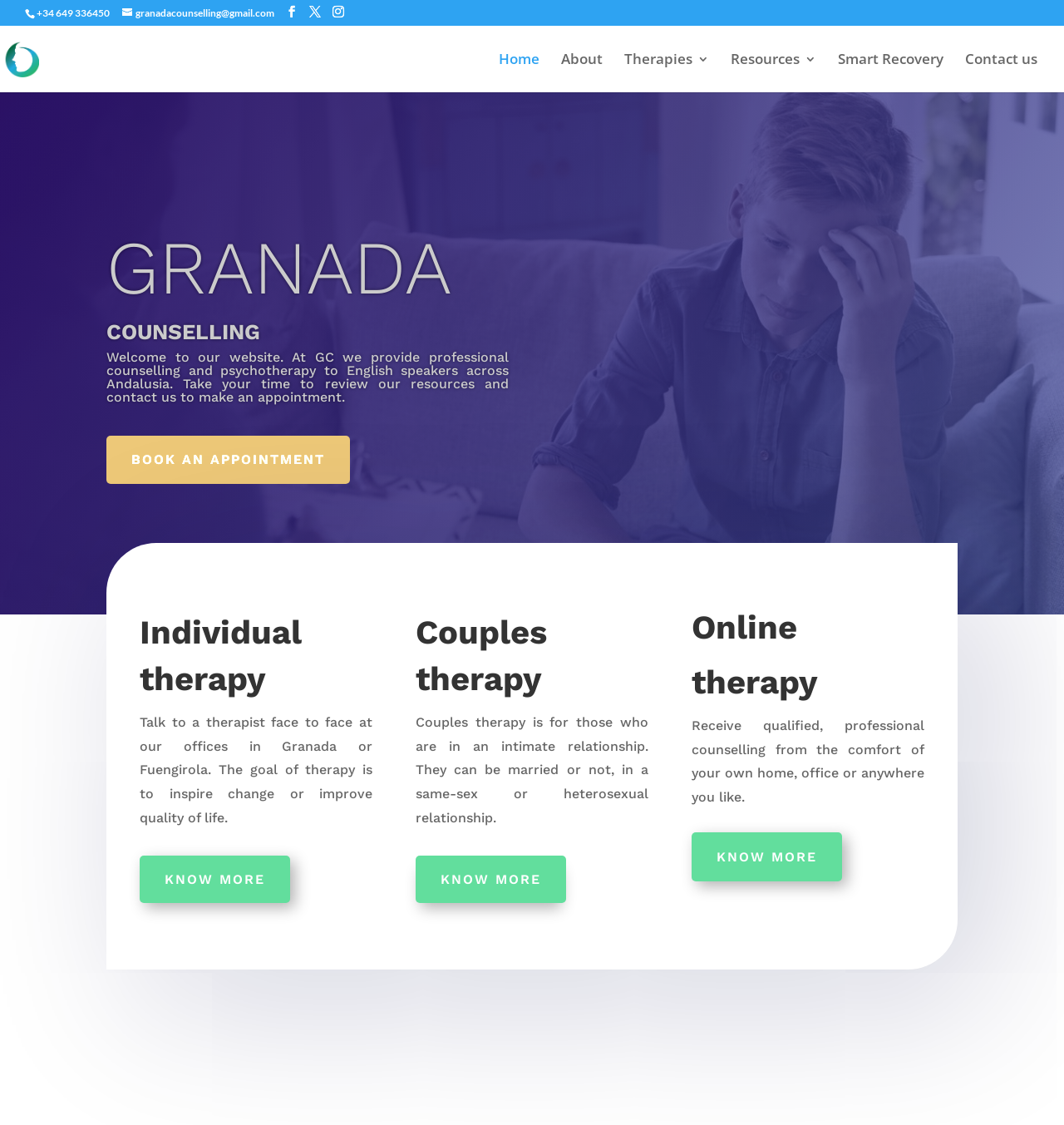Find the bounding box coordinates for the UI element that matches this description: "Home".

[0.469, 0.047, 0.507, 0.082]